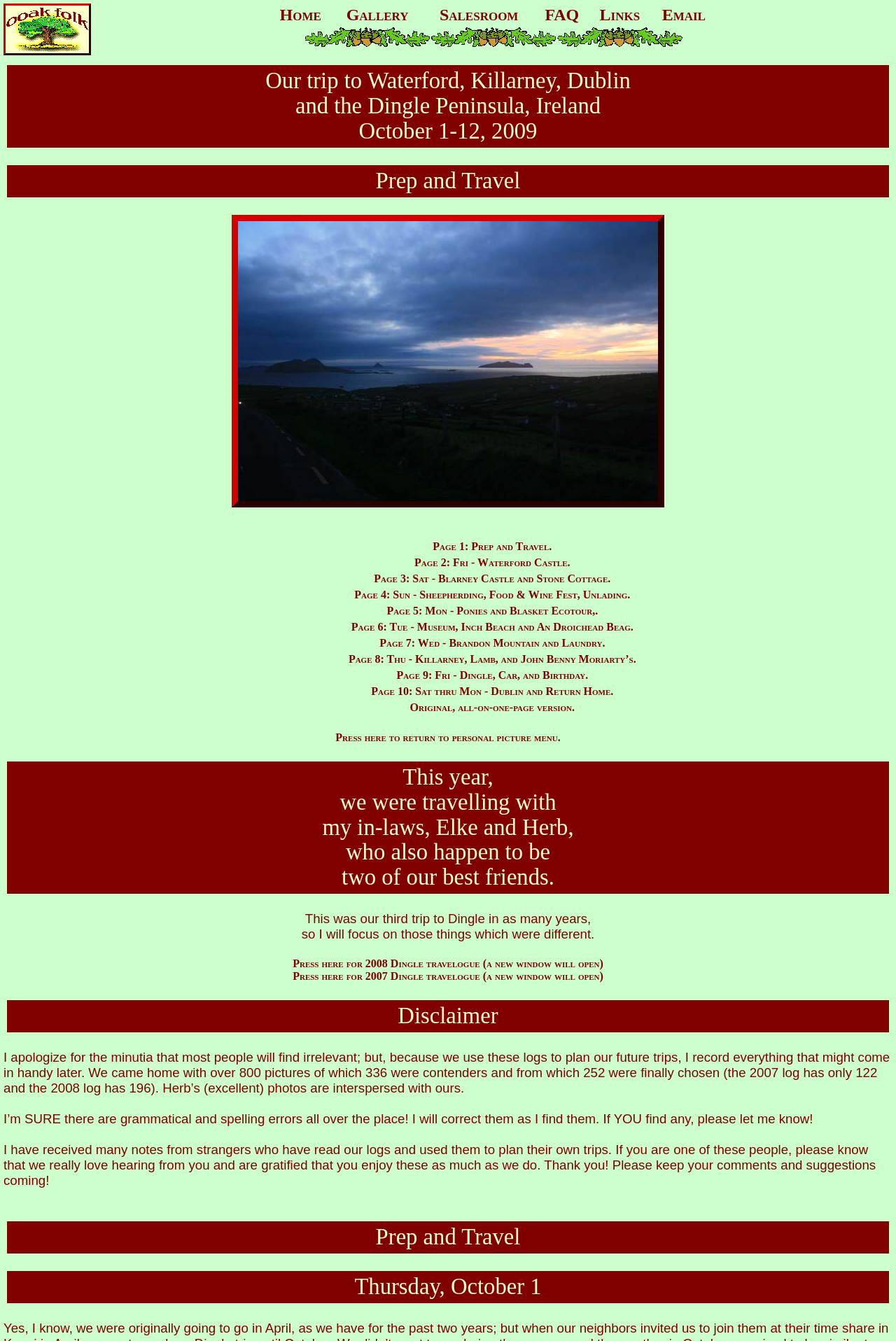How many pages are in this trip journal?
Please answer the question with as much detail as possible using the screenshot.

I counted the number of links in the table with column headers 'Page 1: Prep and Travel.', 'Page 2: Fri - Waterford Castle.', ..., 'Page 10: Sat thru Mon - Dublin and Return Home.', and there are 10 links.